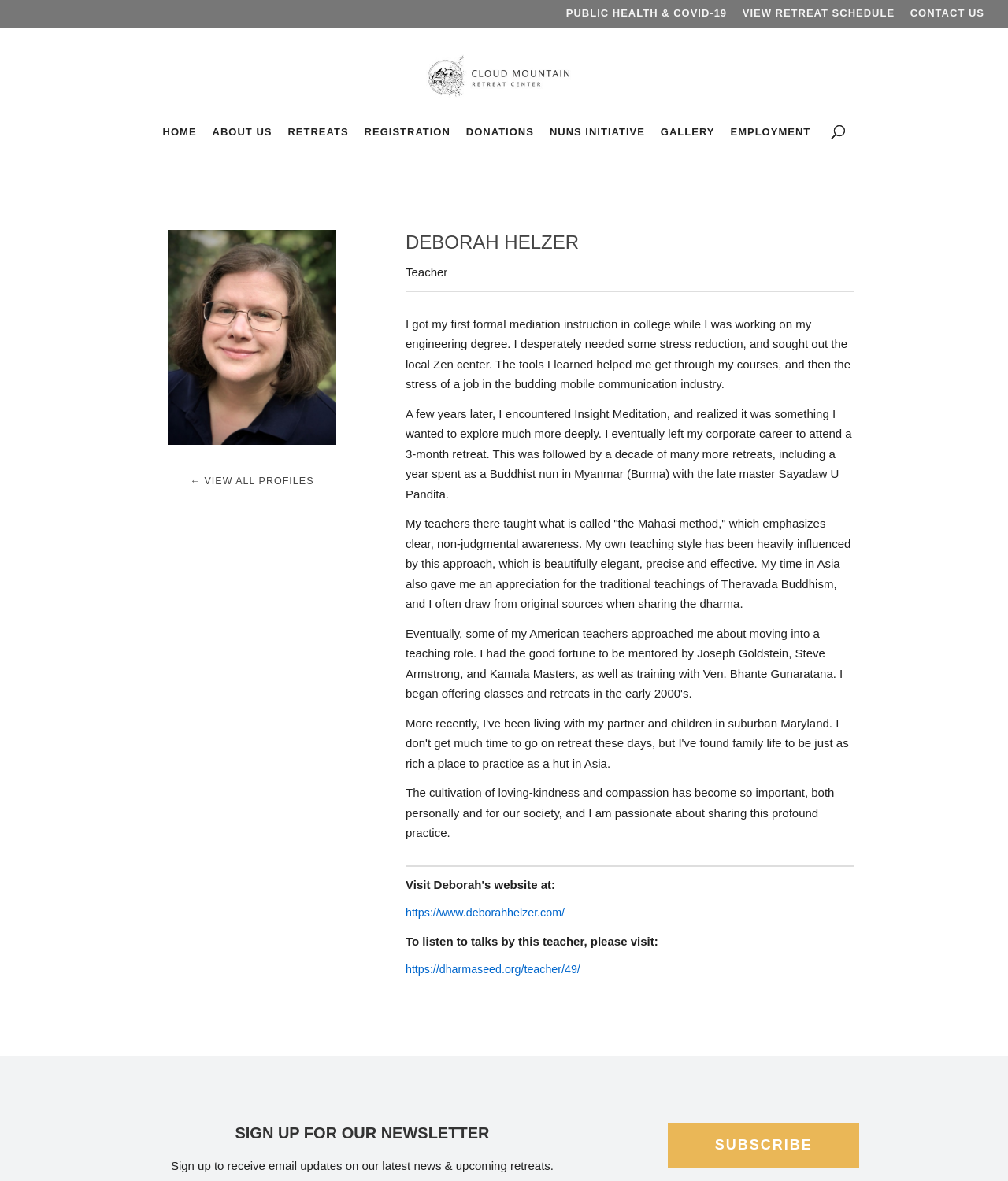What is Deborah Helzer's profession?
Please respond to the question thoroughly and include all relevant details.

Based on the webpage, Deborah Helzer's profession is mentioned as 'Teacher' in the static text element with bounding box coordinates [0.402, 0.225, 0.444, 0.236].